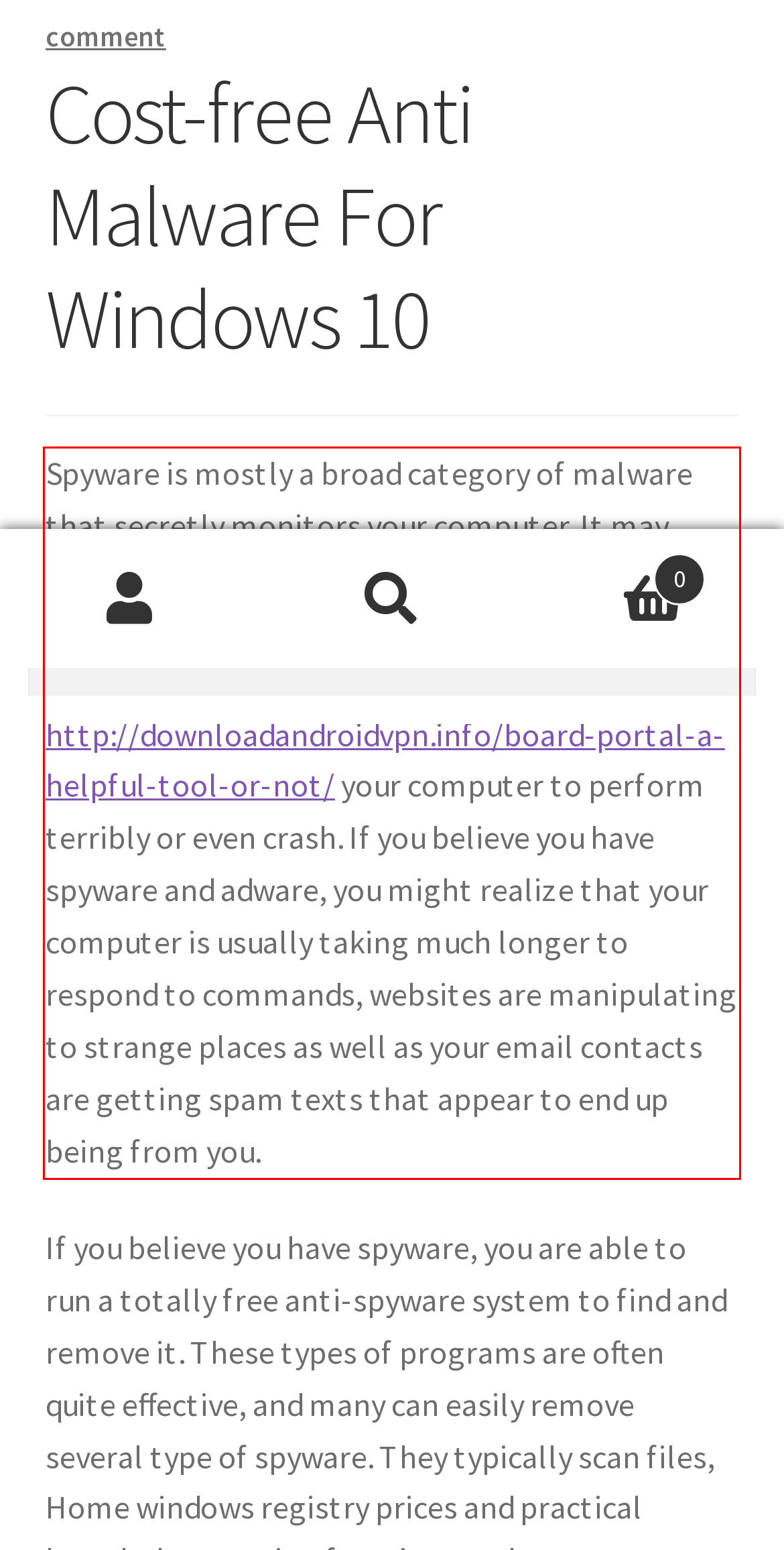Given a screenshot of a webpage with a red bounding box, extract the text content from the UI element inside the red bounding box.

Spyware is mostly a broad category of malware that secretly monitors your computer. It may track internet browsing data, record pressed keys to steal account details and more. Spyware and adware can also trigger http://downloadandroidvpn.info/board-portal-a-helpful-tool-or-not/ your computer to perform terribly or even crash. If you believe you have spyware and adware, you might realize that your computer is usually taking much longer to respond to commands, websites are manipulating to strange places as well as your email contacts are getting spam texts that appear to end up being from you.